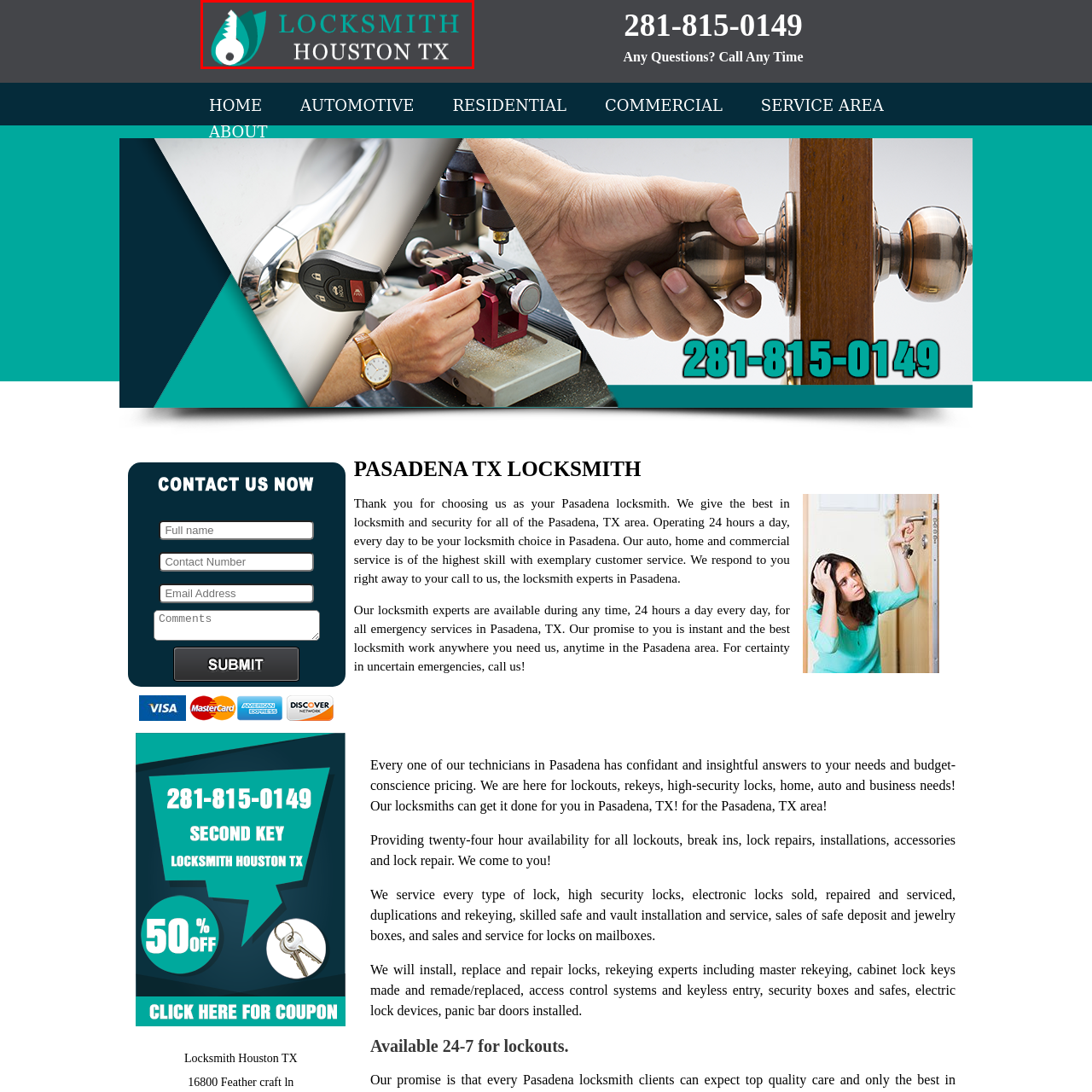What type of services does the locksmith provide?
Look at the image within the red bounding box and respond with a single word or phrase.

Emergency, residential, automotive, and commercial